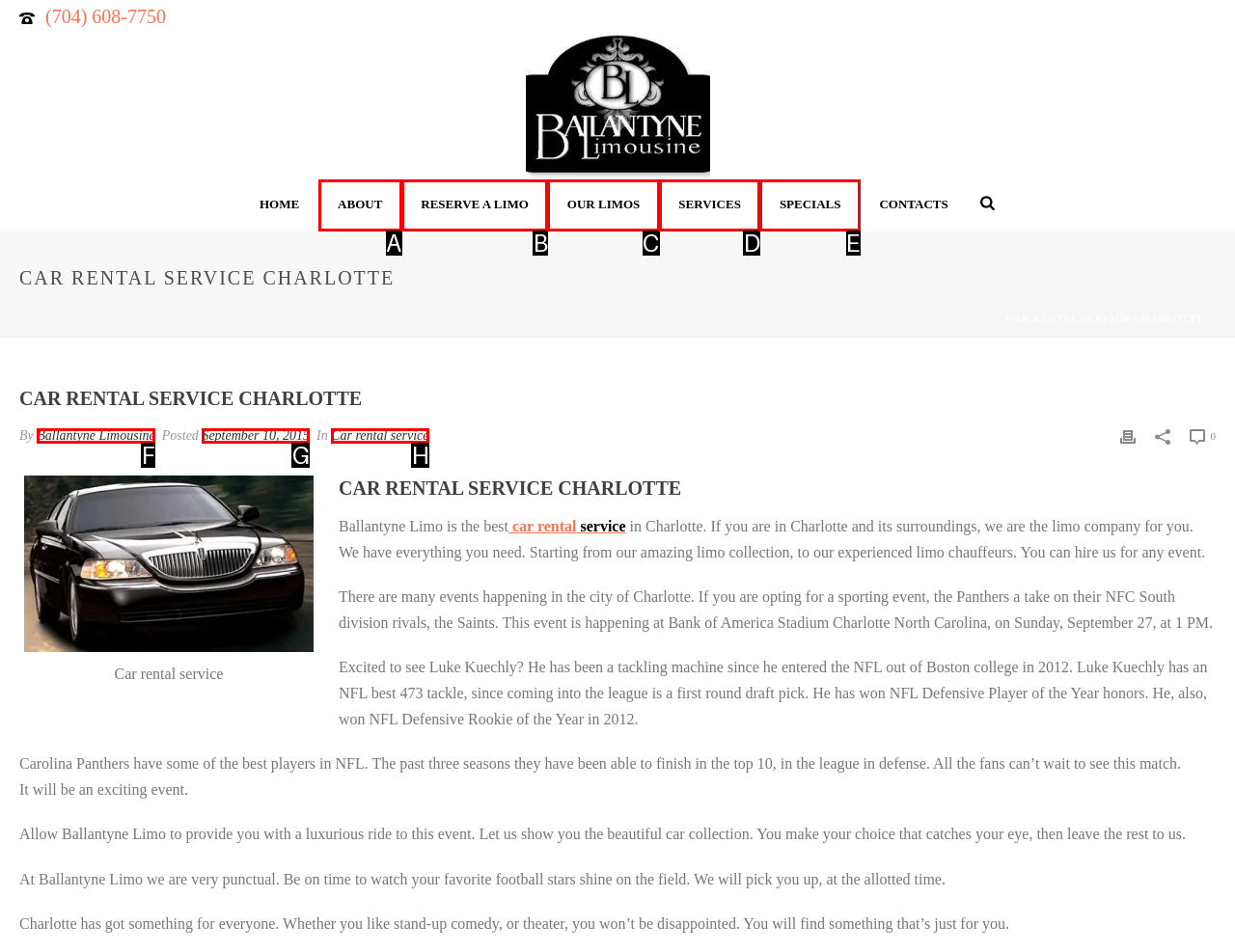Identify which option matches the following description: Car rental service
Answer by giving the letter of the correct option directly.

H